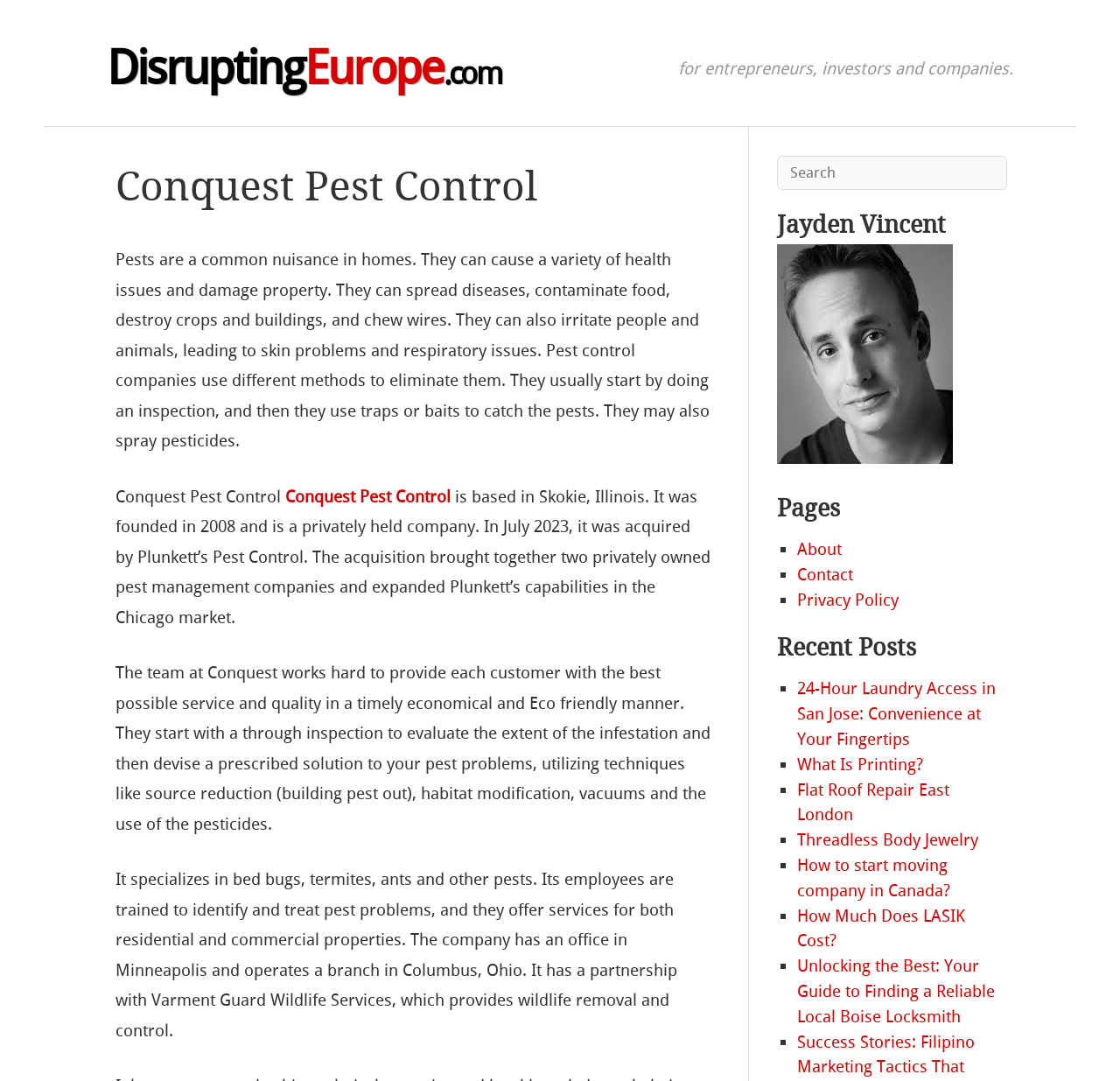Determine the bounding box coordinates in the format (top-left x, top-left y, bottom-right x, bottom-right y). Ensure all values are floating point numbers between 0 and 1. Identify the bounding box of the UI element described by: name="s" placeholder="Search"

[0.694, 0.144, 0.899, 0.176]